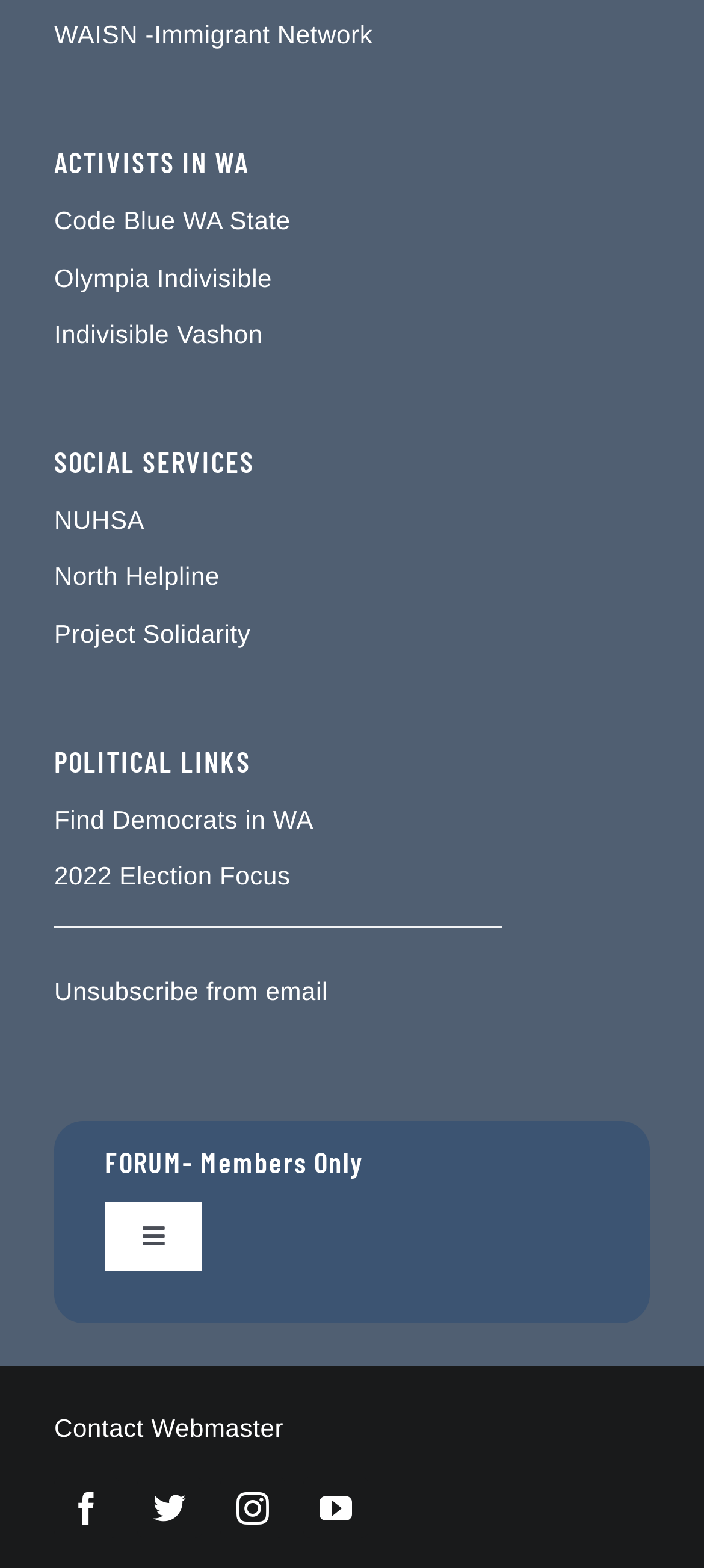Determine the bounding box coordinates of the UI element described by: "Find Democrats in WA".

[0.077, 0.511, 0.923, 0.538]